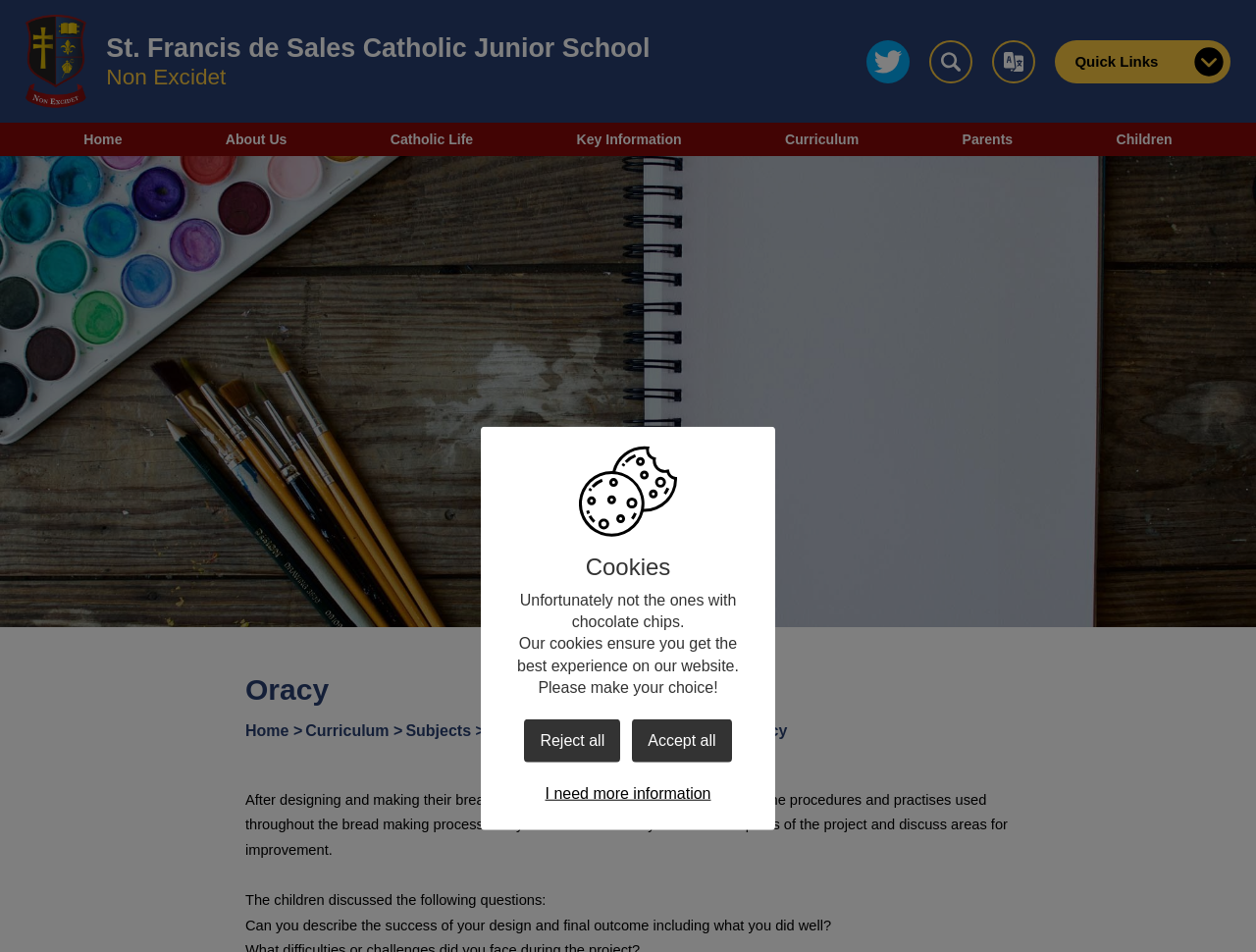Specify the bounding box coordinates of the element's area that should be clicked to execute the given instruction: "Click the Quick Links button". The coordinates should be four float numbers between 0 and 1, i.e., [left, top, right, bottom].

[0.84, 0.042, 0.98, 0.087]